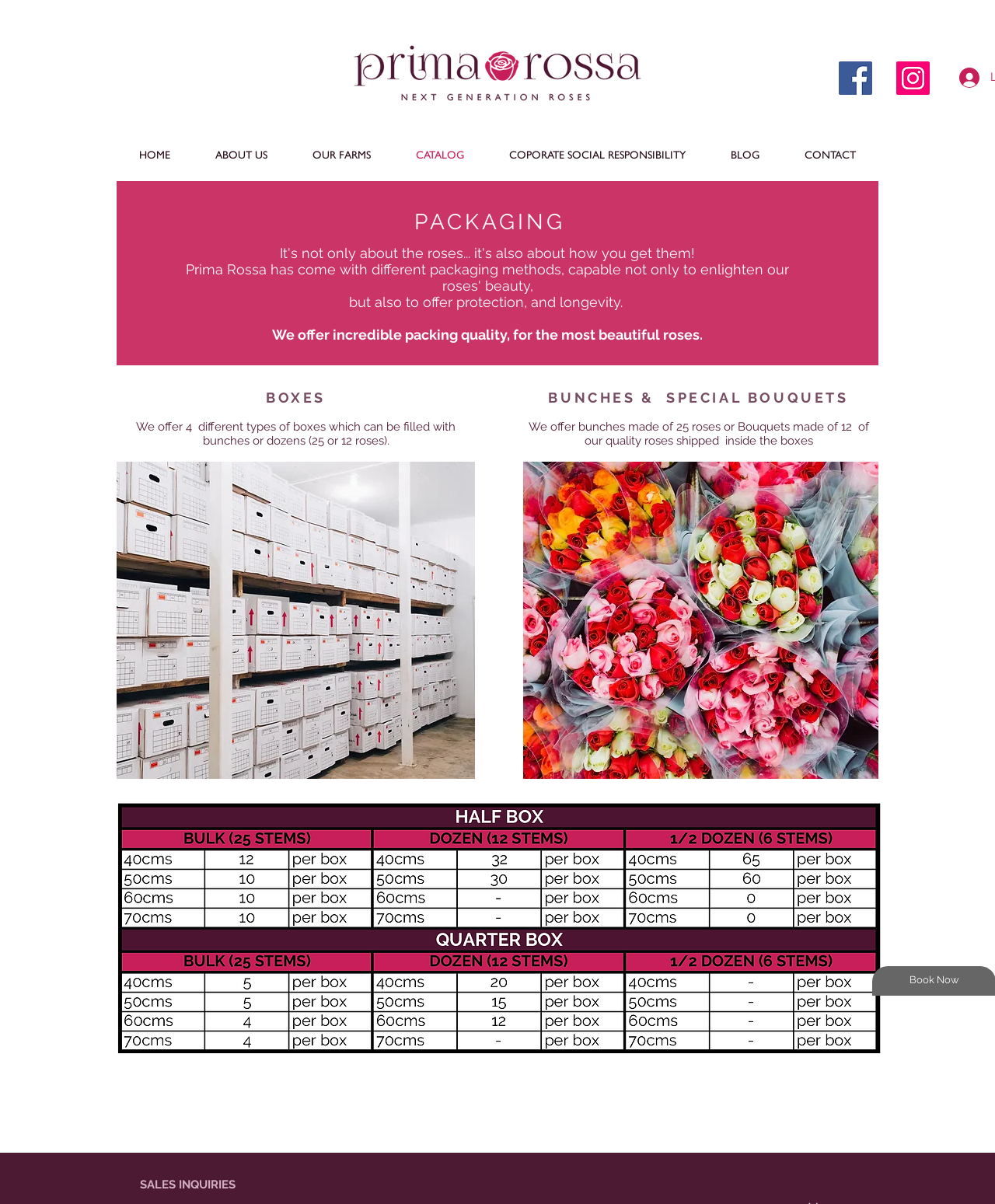What is the minimum number of roses in a bouquet?
Relying on the image, give a concise answer in one word or a brief phrase.

12